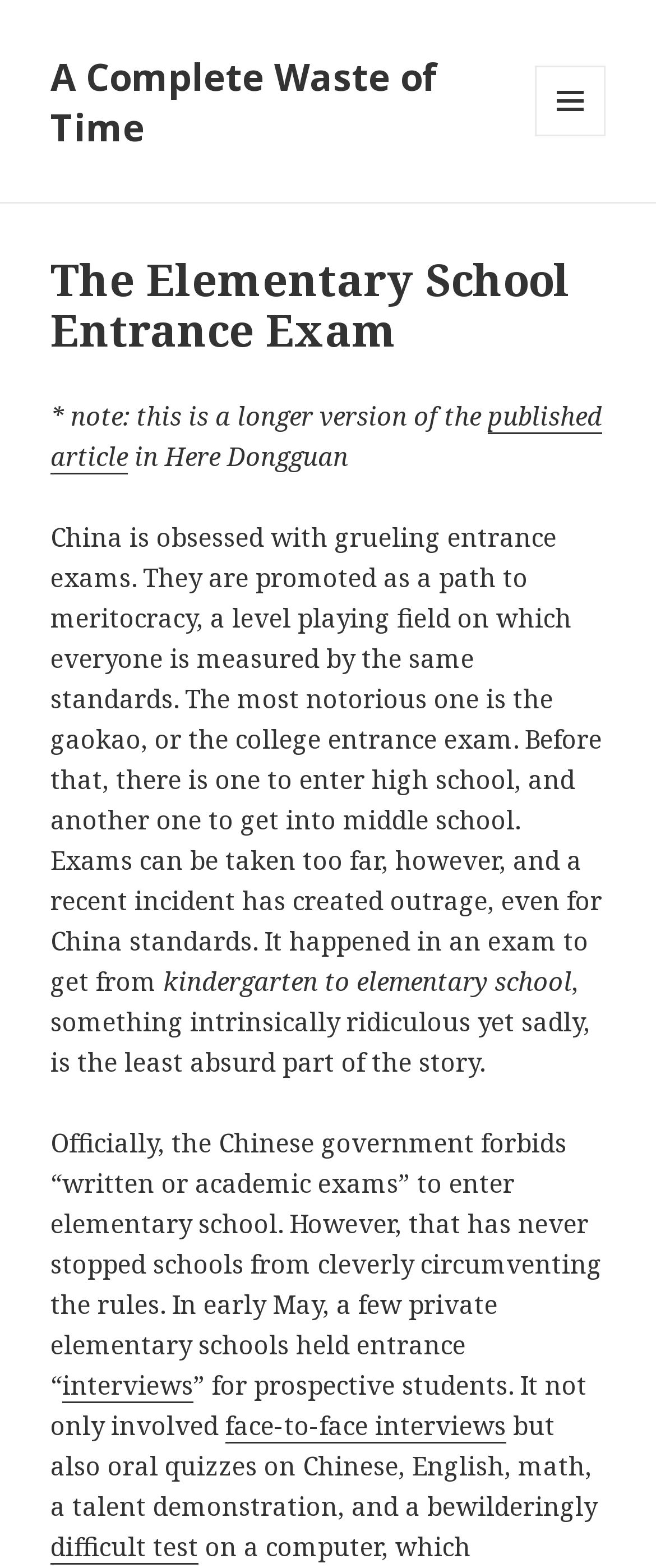Return the bounding box coordinates of the UI element that corresponds to this description: "interviews". The coordinates must be given as four float numbers in the range of 0 and 1, [left, top, right, bottom].

[0.095, 0.872, 0.295, 0.895]